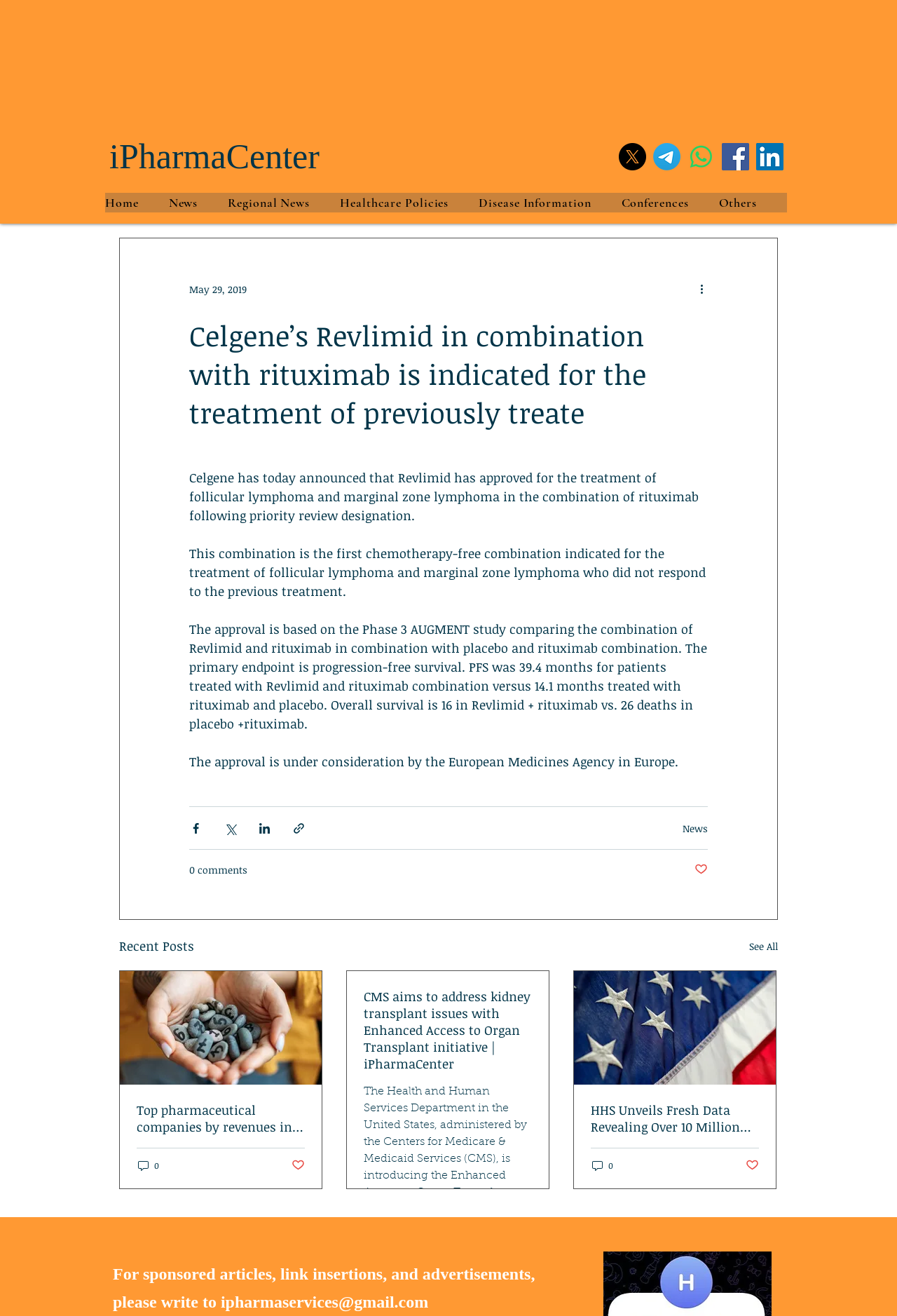Identify the bounding box of the UI component described as: "Linkedin".

None